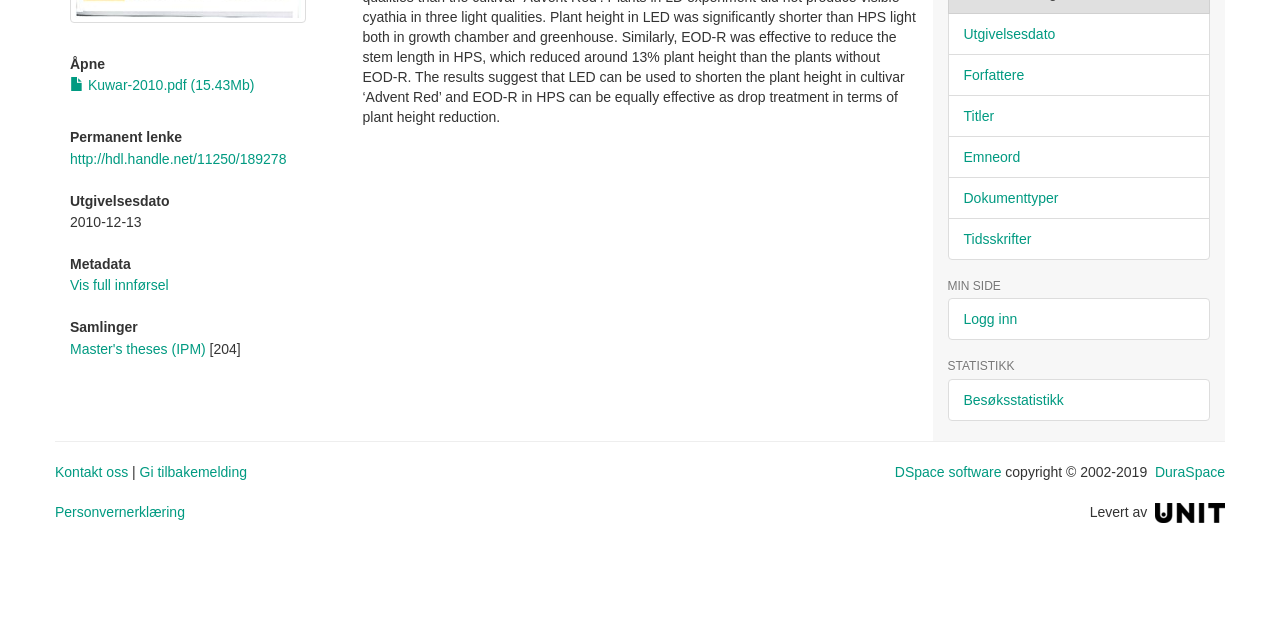Please specify the bounding box coordinates in the format (top-left x, top-left y, bottom-right x, bottom-right y), with values ranging from 0 to 1. Identify the bounding box for the UI component described as follows: Directions

None